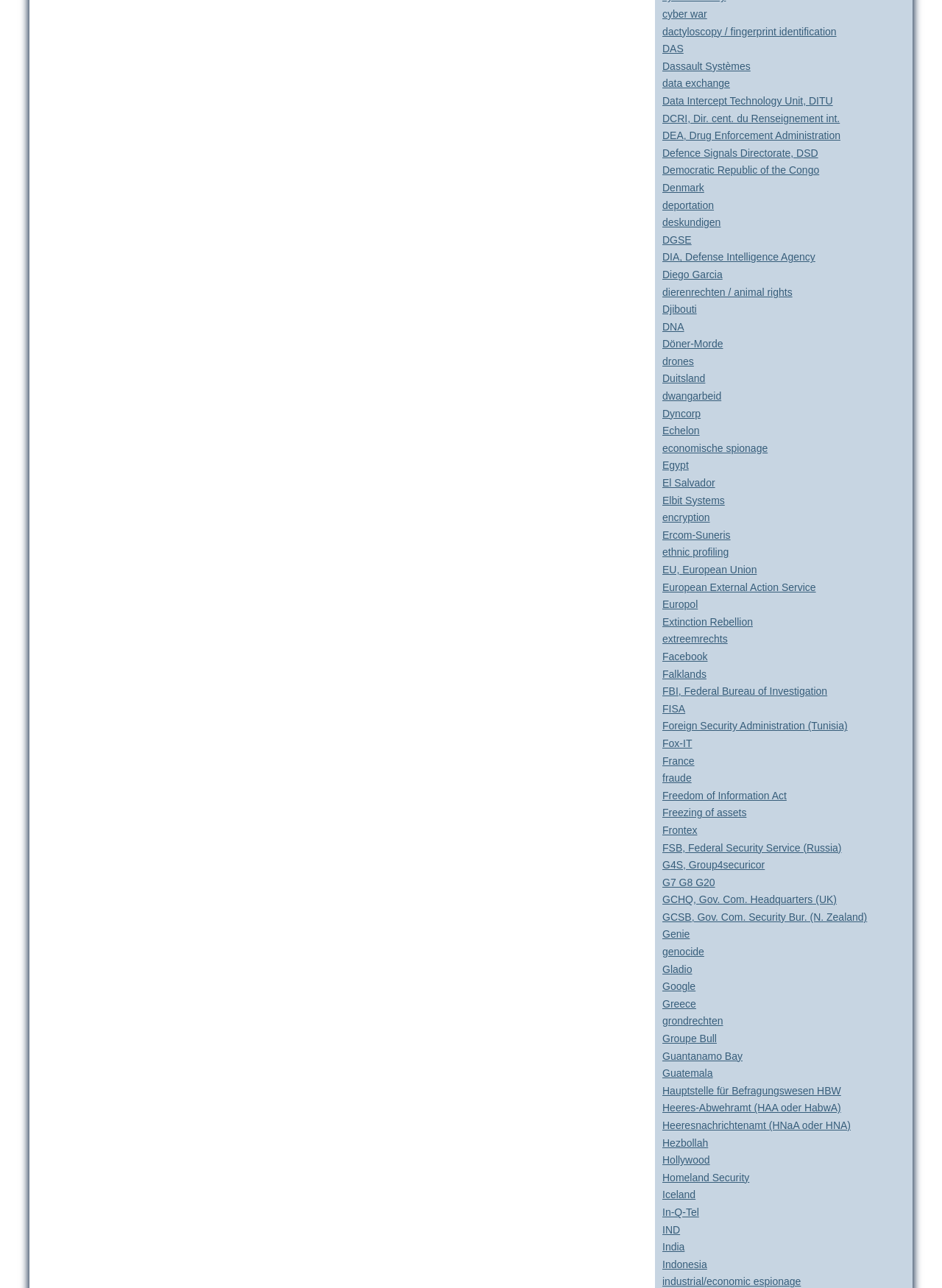Is there a link to Facebook on this webpage?
Your answer should be a single word or phrase derived from the screenshot.

yes